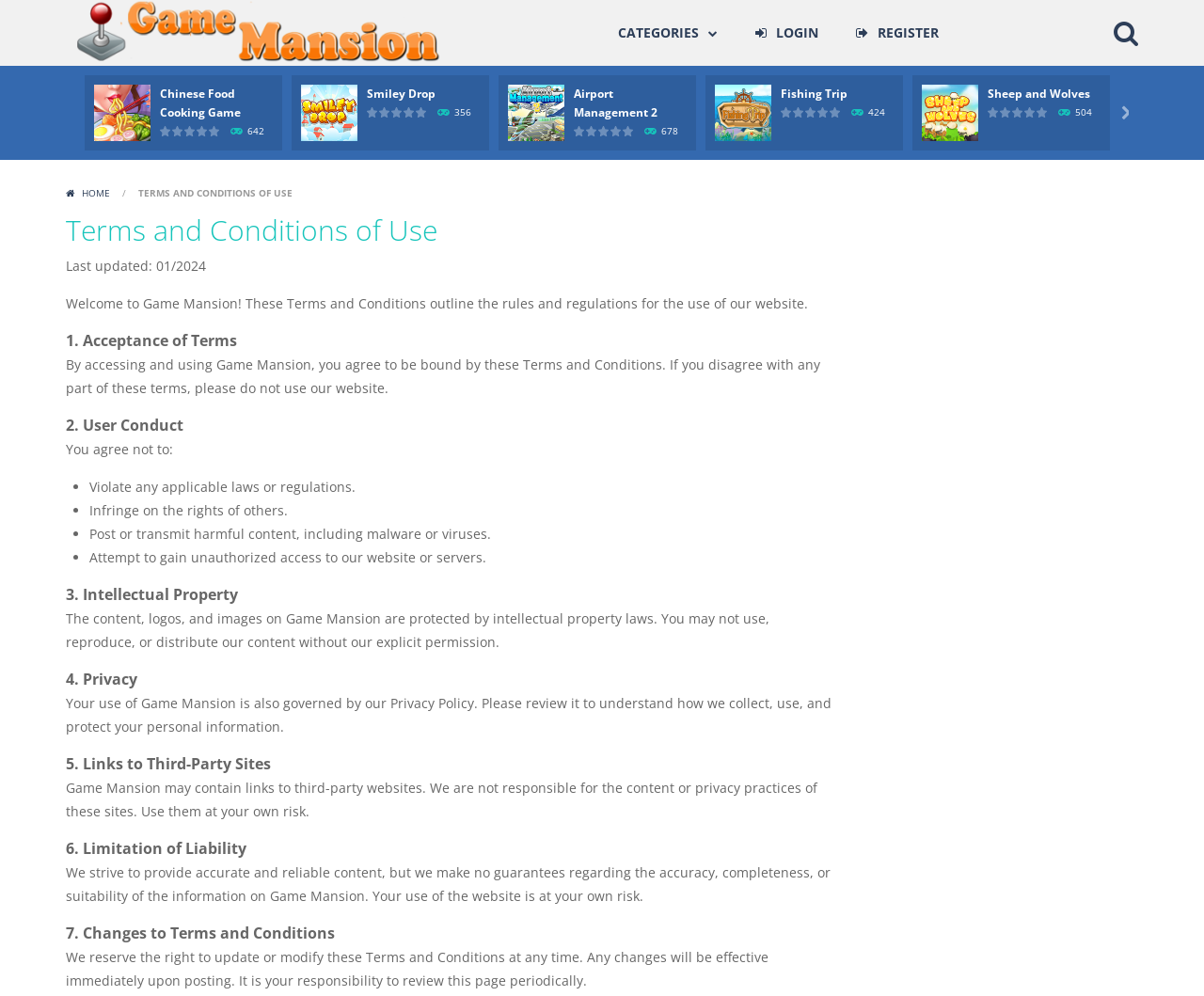Predict the bounding box of the UI element based on this description: "REGISTER".

[0.695, 0.014, 0.795, 0.052]